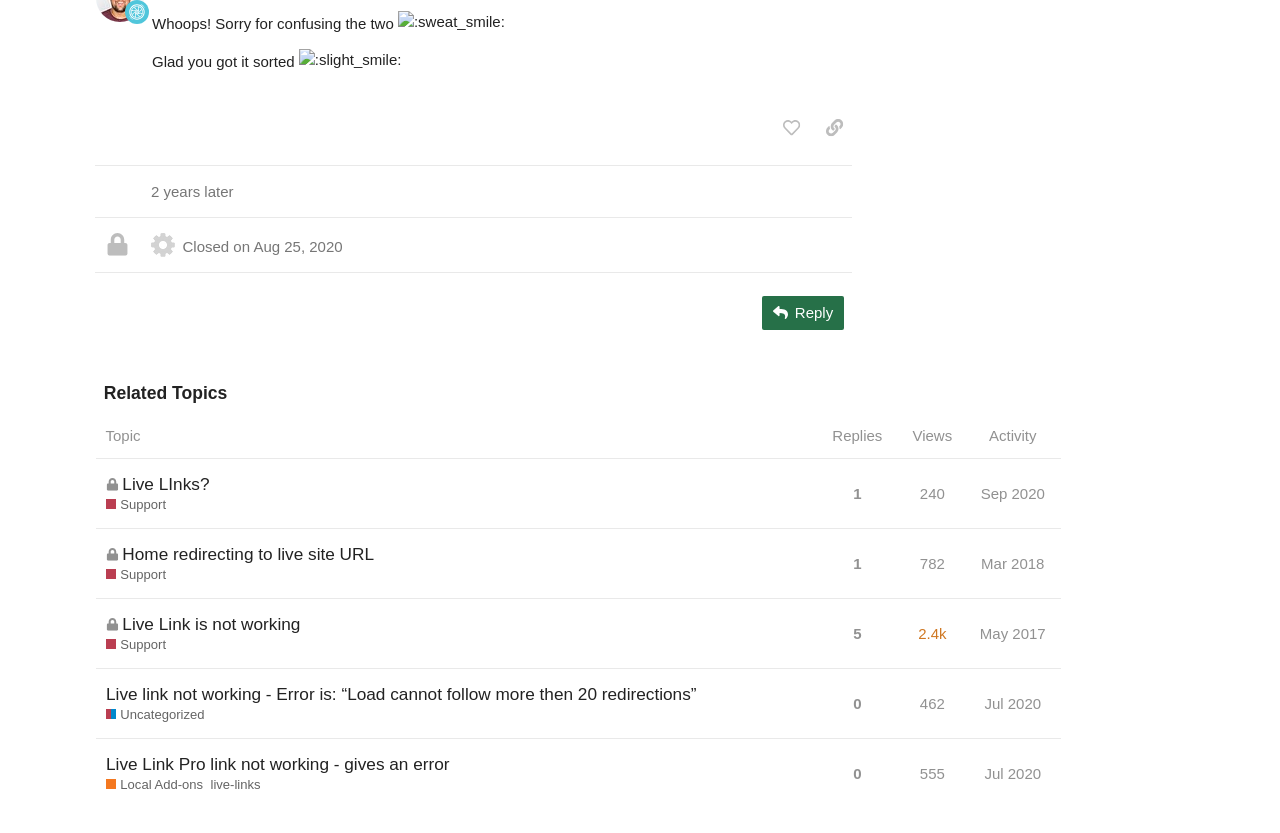Give a succinct answer to this question in a single word or phrase: 
What is the topic of the post?

Live Links